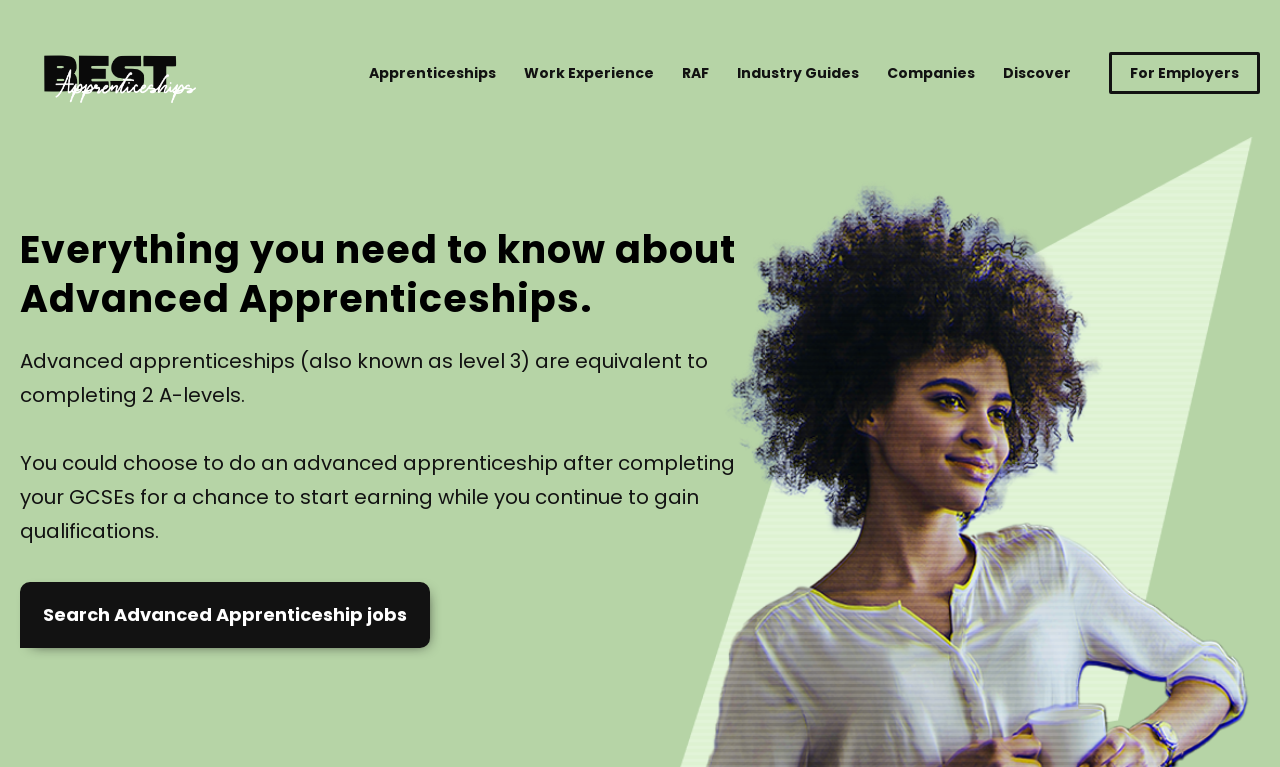Using the description: "Companies", determine the UI element's bounding box coordinates. Ensure the coordinates are in the format of four float numbers between 0 and 1, i.e., [left, top, right, bottom].

[0.682, 0.083, 0.773, 0.109]